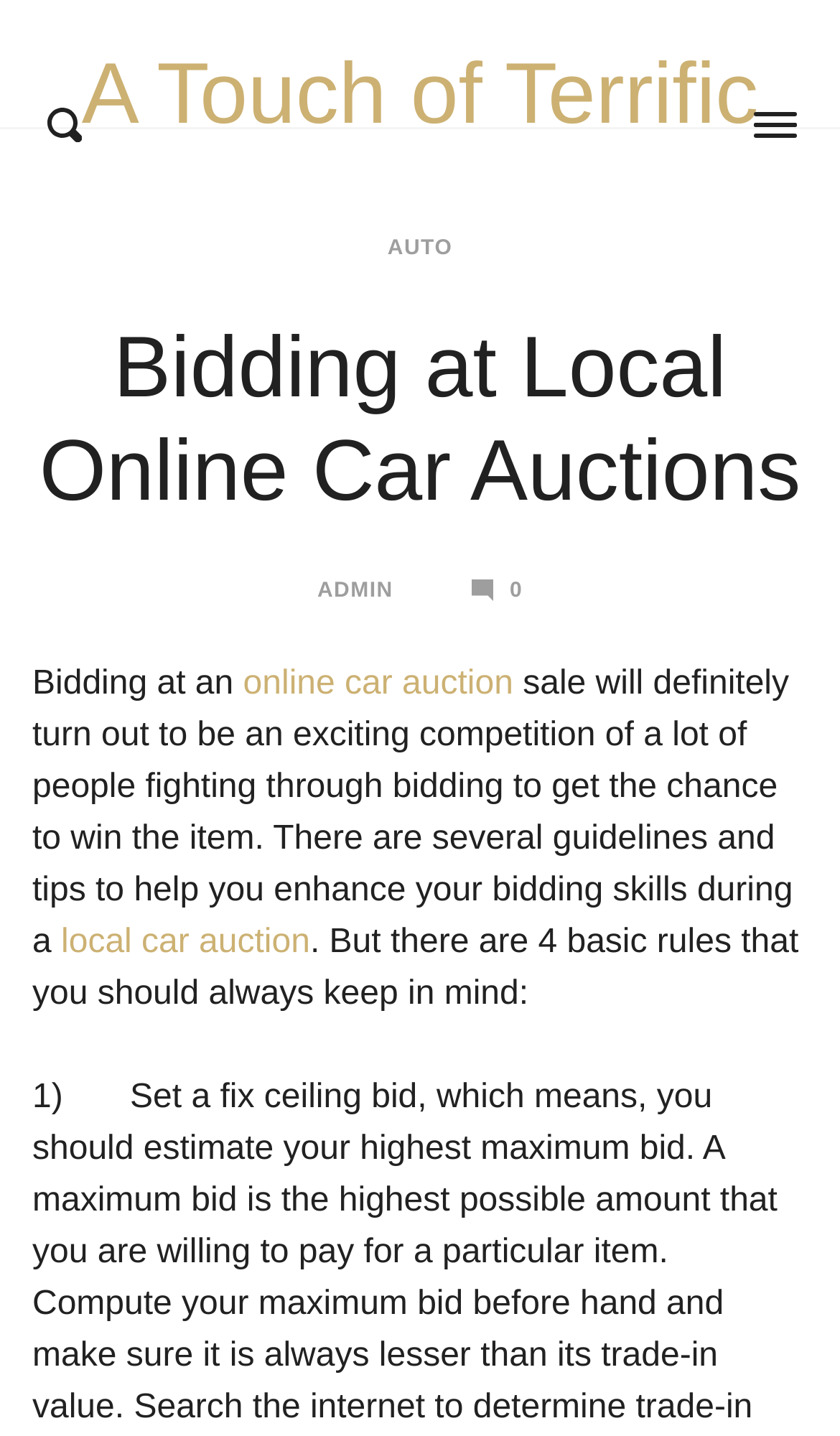Bounding box coordinates should be provided in the format (top-left x, top-left y, bottom-right x, bottom-right y) with all values between 0 and 1. Identify the bounding box for this UI element: aria-label="Opens / Closes Menu"

[0.846, 0.042, 1.0, 0.132]